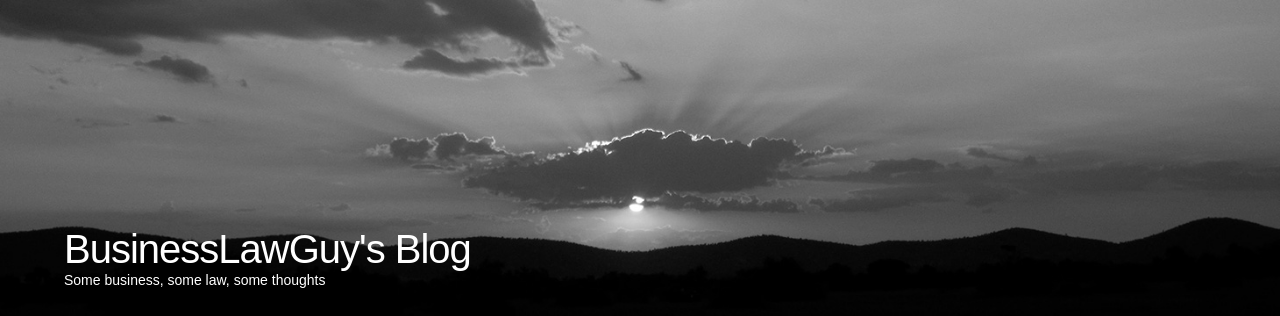What is hinted at by the rays of light in the sky?
Based on the screenshot, provide your answer in one word or phrase.

Sunset or sunrise